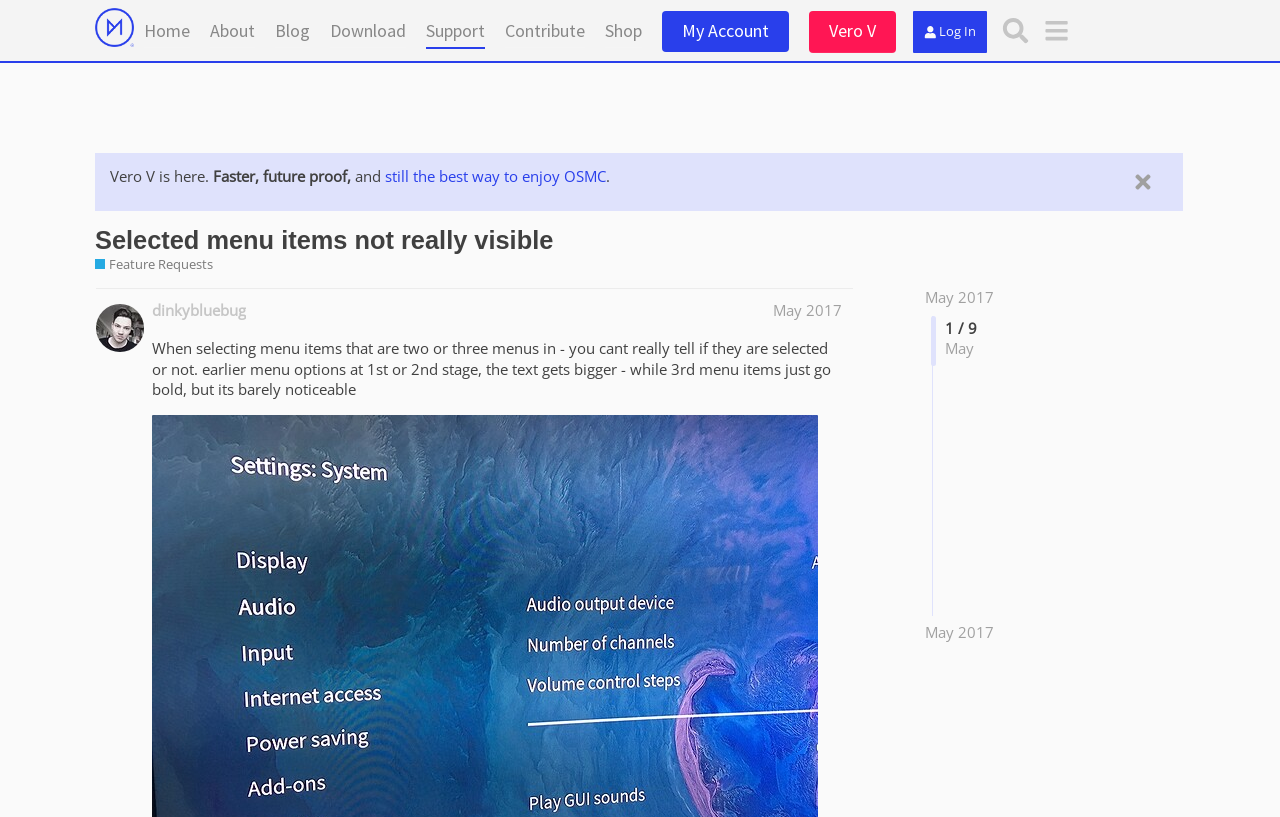Identify the bounding box coordinates for the element you need to click to achieve the following task: "Click on the 'Log In' button". Provide the bounding box coordinates as four float numbers between 0 and 1, in the form [left, top, right, bottom].

[0.713, 0.013, 0.771, 0.065]